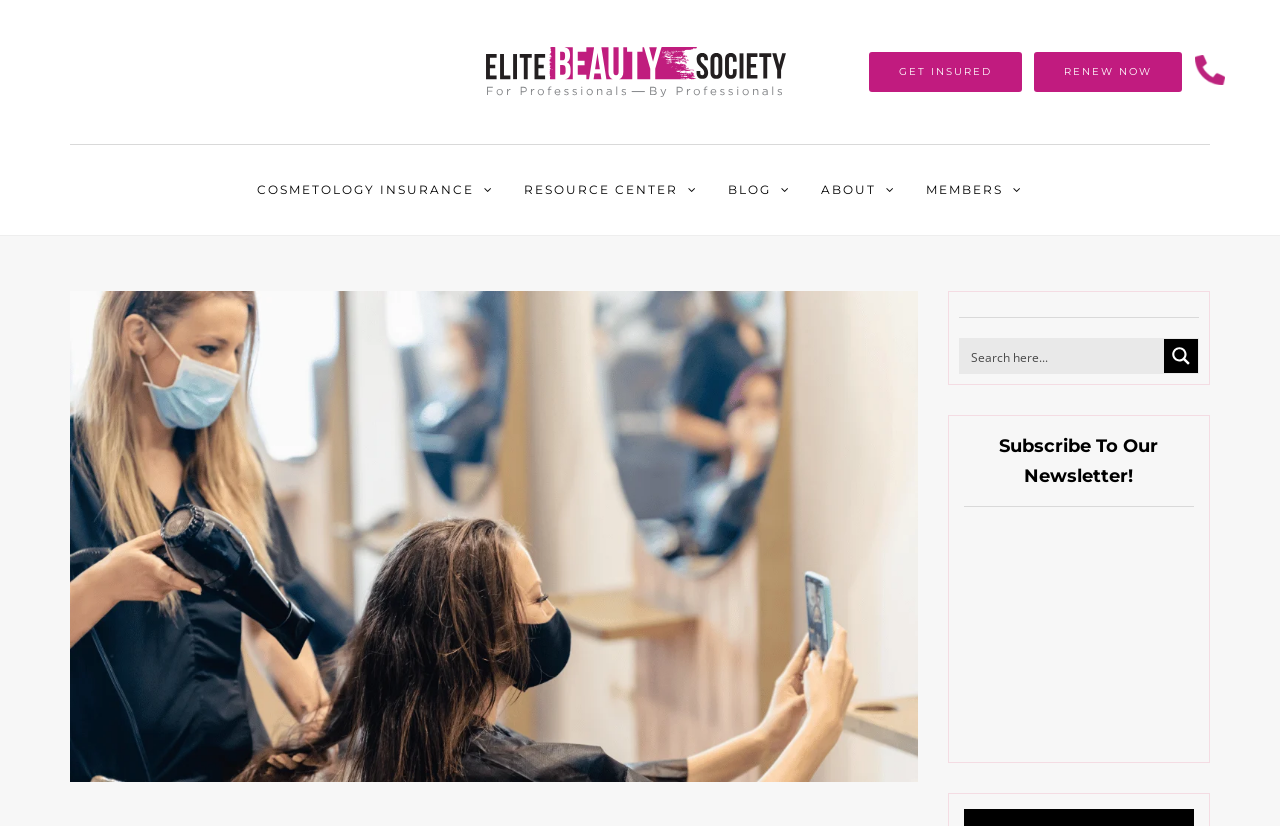Locate the bounding box coordinates of the segment that needs to be clicked to meet this instruction: "Renew policy".

[0.808, 0.063, 0.923, 0.111]